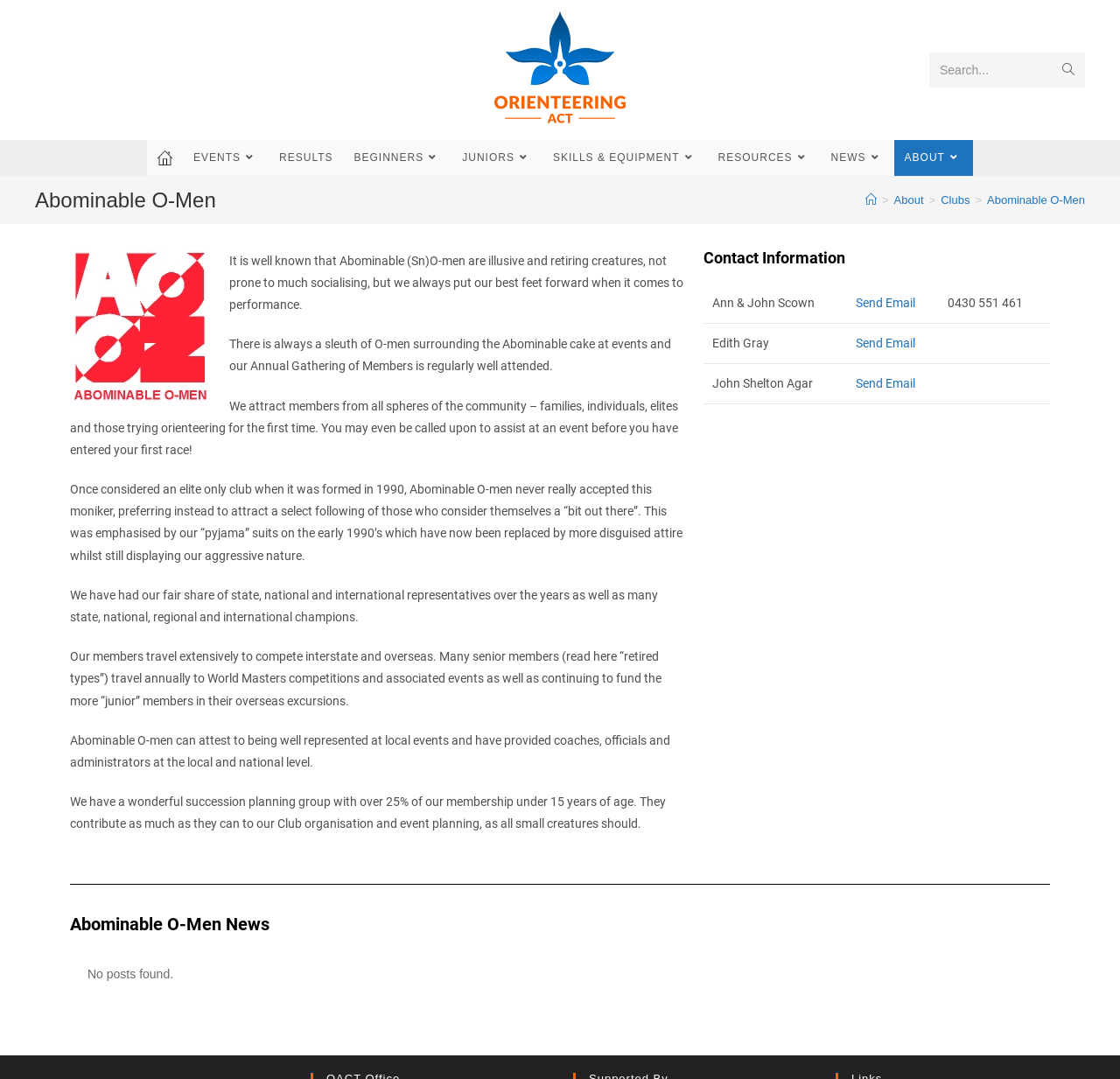Determine the bounding box coordinates of the clickable element to complete this instruction: "Submit a search query". Provide the coordinates in the format of four float numbers between 0 and 1, [left, top, right, bottom].

[0.939, 0.049, 0.969, 0.081]